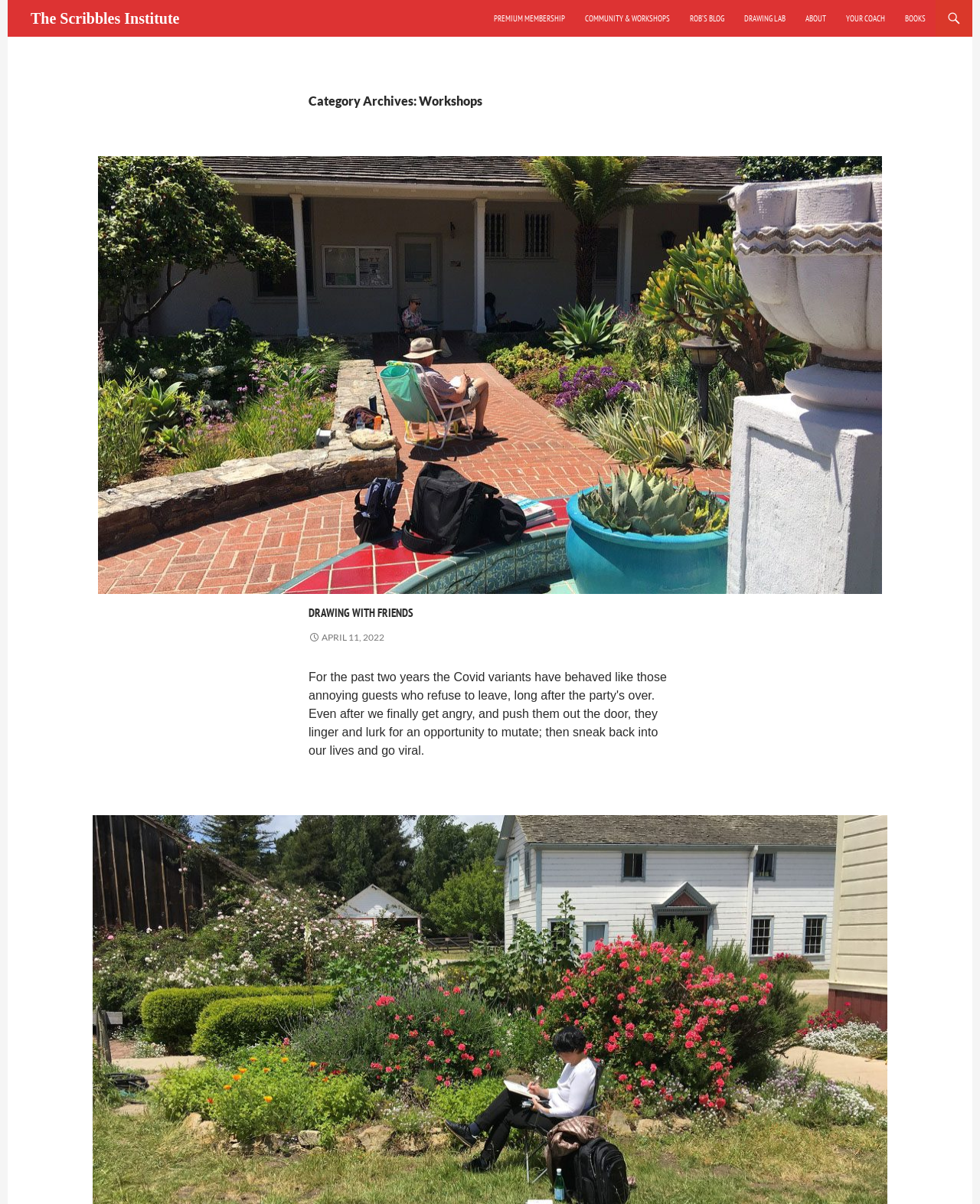Answer the question below using just one word or a short phrase: 
What is the title of the article?

DRAWING WITH FRIENDS